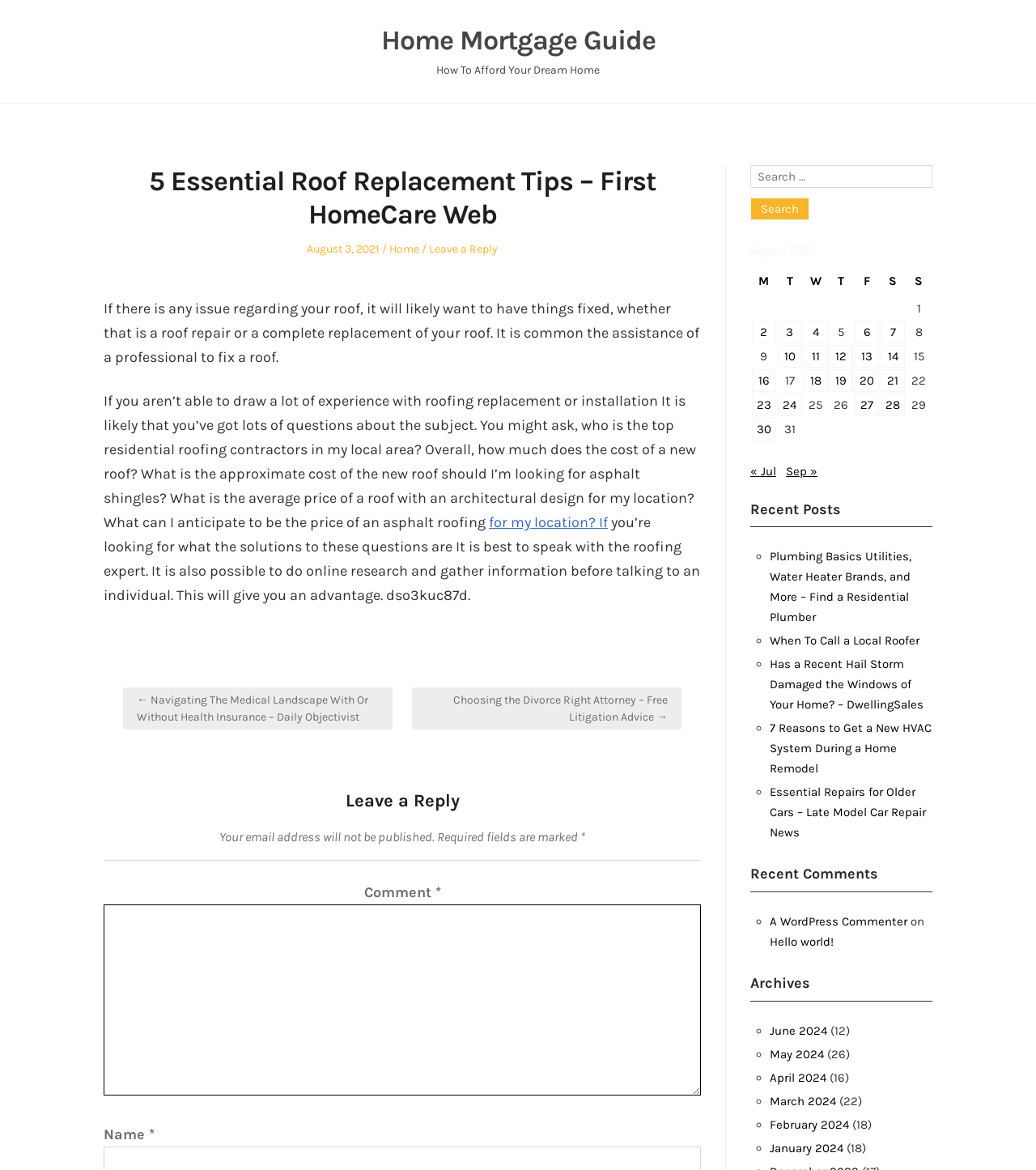Consider the image and give a detailed and elaborate answer to the question: 
What is the purpose of the 'Leave a Reply' section?

The 'Leave a Reply' section is located at the bottom of the article and contains a text box and a 'Comment' button, indicating that it is intended for users to leave comments or replies to the article.